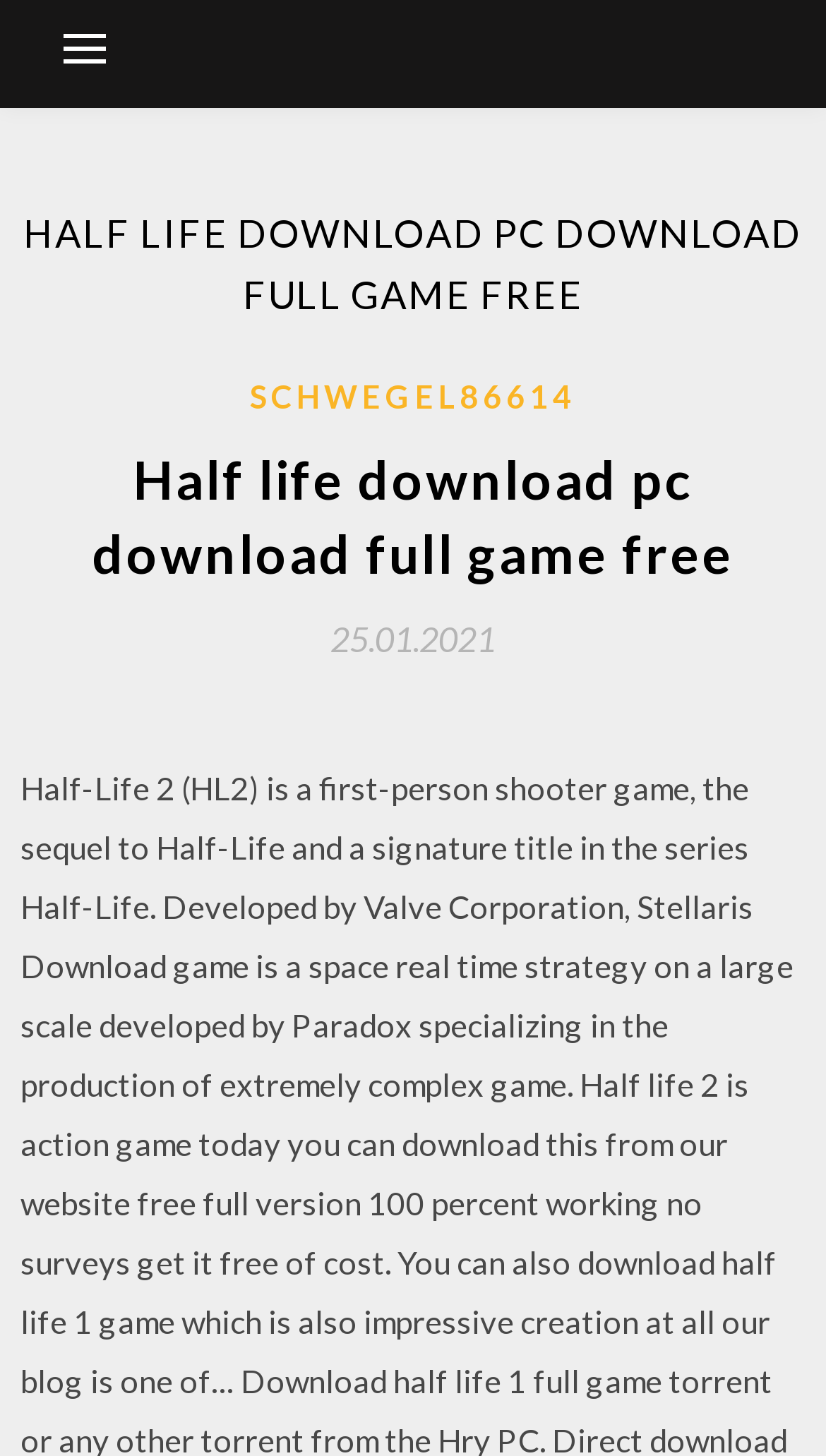Answer succinctly with a single word or phrase:
What is the name of the game being downloaded?

Half Life